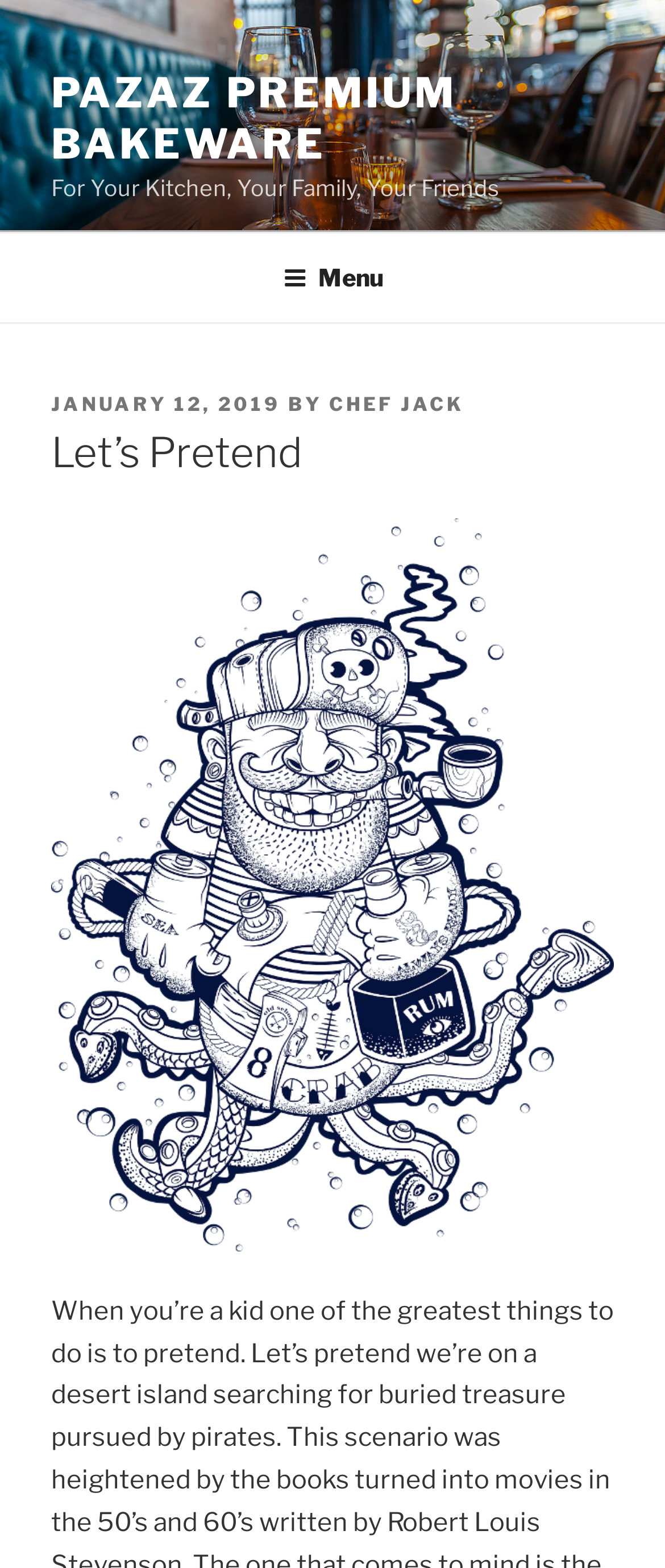Create a full and detailed caption for the entire webpage.

The webpage is about PAZAZ Premium Bakeware, with a focus on a specific article titled "Let's Pretend". At the top-left corner, there is a "Skip to content" link. Below it, a prominent link "PAZAZ PREMIUM BAKEWARE" is displayed, accompanied by a descriptive text "For Your Kitchen, Your Family, Your Friends" on the same line.

On the top navigation bar, there is a "Top Menu" section that spans the entire width of the page. Within this section, a "Menu" button is located roughly in the middle, which can be expanded to reveal more options.

Below the navigation bar, the main content area begins. A header section displays the article's metadata, including the posting date "JANUARY 12, 2019" and the author "CHEF JACK". The article's title "Let's Pretend" is displayed prominently in a heading.

The main content of the article is accompanied by a large image that takes up most of the page's width and height, with the same title "lets pretend pazaz premium bakeware" as the article's title.